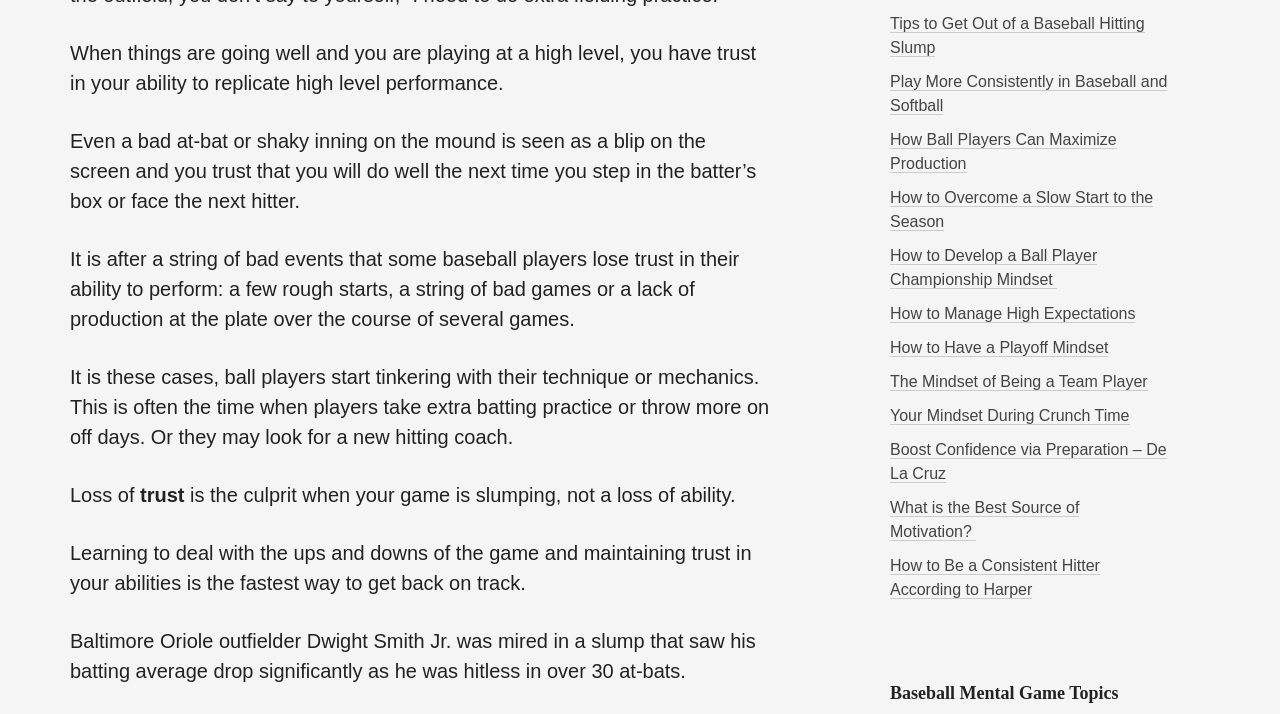Determine the bounding box coordinates of the area to click in order to meet this instruction: "View 'How Ball Players Can Maximize Production'".

[0.695, 0.184, 0.872, 0.243]